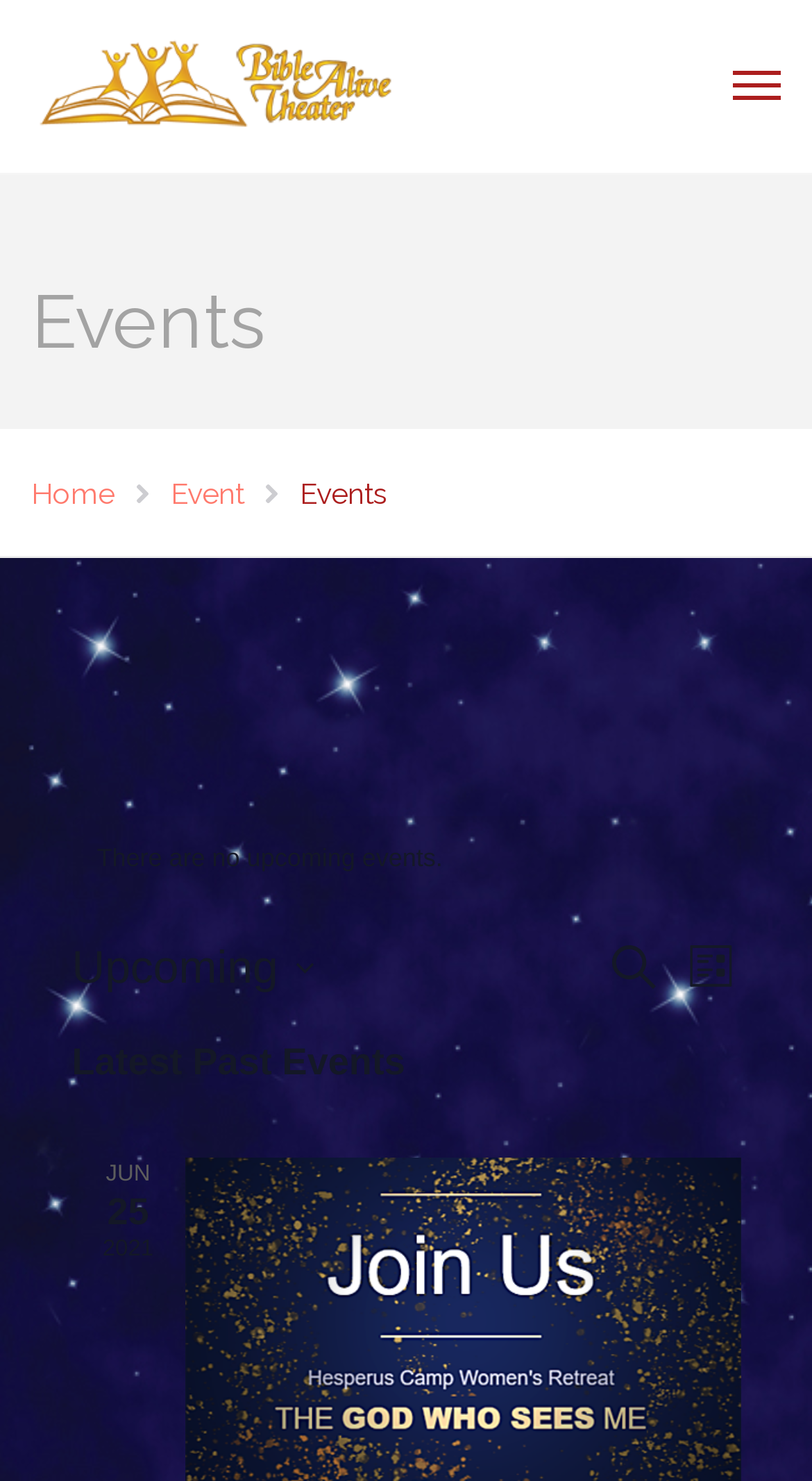How many navigation links are in the breadcrumbs?
Look at the image and respond with a one-word or short phrase answer.

2